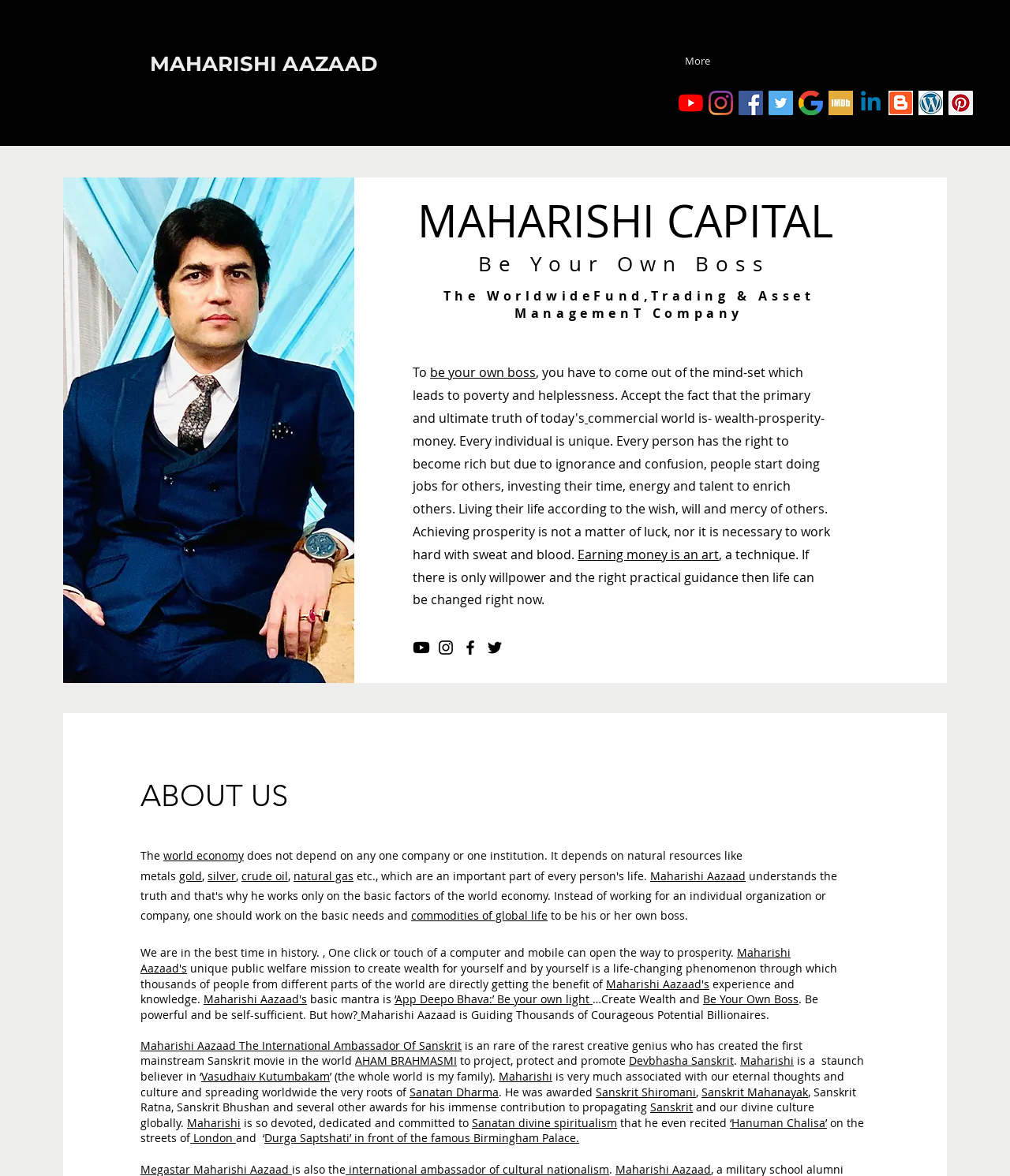Produce a meticulous description of the webpage.

The webpage is about Maharishi Capital and Maharishi Aazaad. At the top, there is a heading "MAHARISHI AAZAAD" followed by a link with the same text. To the right of this, there is a navigation section labeled "Site" with a "More" option. Below this, there is a social bar with links to various social media platforms, including YouTube, Instagram, Facebook, Twitter, and more, each accompanied by an image.

On the left side of the page, there is an image, and below it, there are three headings: "MAHARISHI CAPITAL", "Be Your Own Boss", and "The Worldwide Fund, Trading & Asset Management Company". Following this, there is a block of text that discusses the importance of becoming rich and achieving prosperity. It also mentions that earning money is an art and a technique that can be learned.

Below this, there is another social bar with links to YouTube, Instagram, Facebook, and Twitter, each accompanied by an image. To the left of this, there is a heading "ABOUT US" followed by a block of text that discusses the world economy and its dependence on natural resources like metals, gold, silver, crude oil, and natural gas. The text also mentions Maharishi Aazaad and his mission to create wealth for individuals.

Further down, there are more links and text that discuss Maharishi Aazaad's unique public welfare mission, his experience and knowledge, and his mantra "App Deepo Bhava: Be your own light". The text also mentions that Maharishi Aazaad is guiding thousands of courageous potential billionaires.

At the bottom of the page, there is a section that discusses Maharishi Aazaad as the International Ambassador of Sanskrit and his creation of the first mainstream Sanskrit movie in the world, "AHAM BRAHMASMI". The text also mentions his mission to project, protect, and promote Devbhasha Sanskrit. Finally, there is a mention of Maharishi Aazaad as a staunch believer in "Vasudhaiv Kutumbakam" (the whole world is my family).